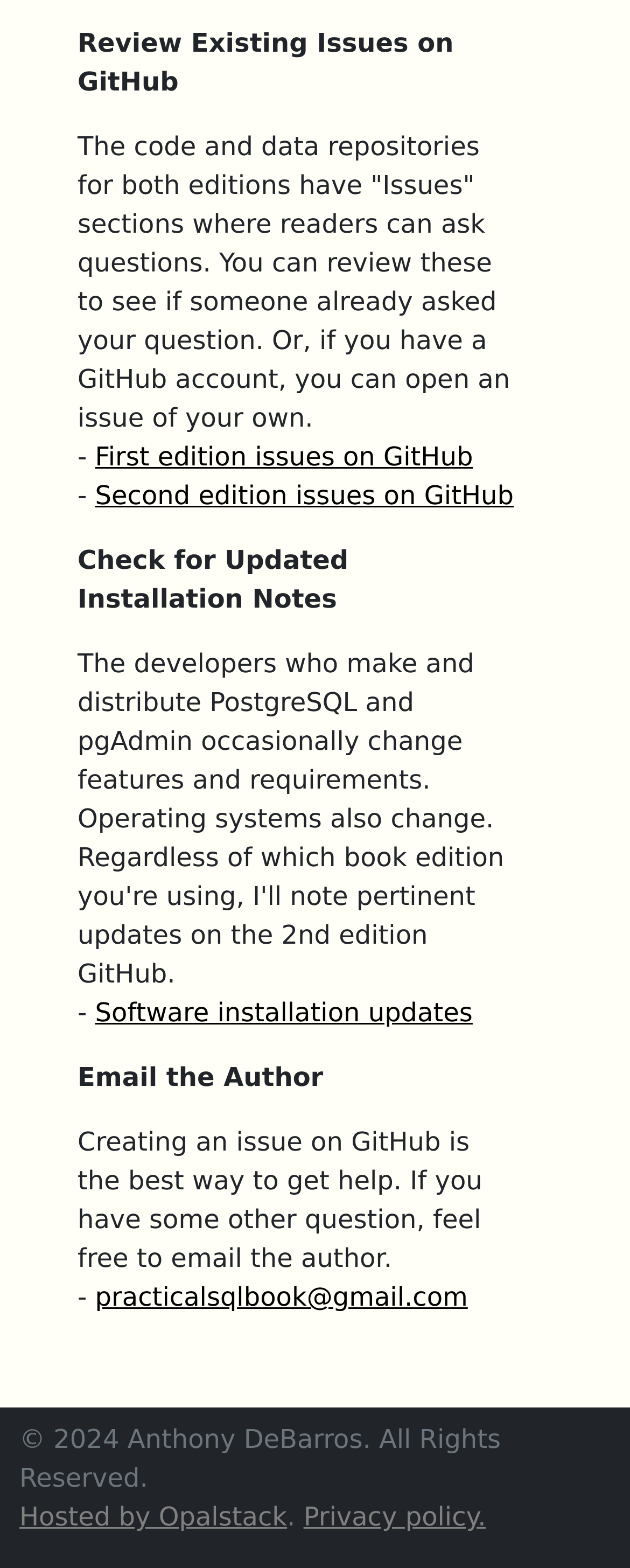Identify the bounding box of the HTML element described here: "Privacy policy.". Provide the coordinates as four float numbers between 0 and 1: [left, top, right, bottom].

[0.482, 0.958, 0.771, 0.977]